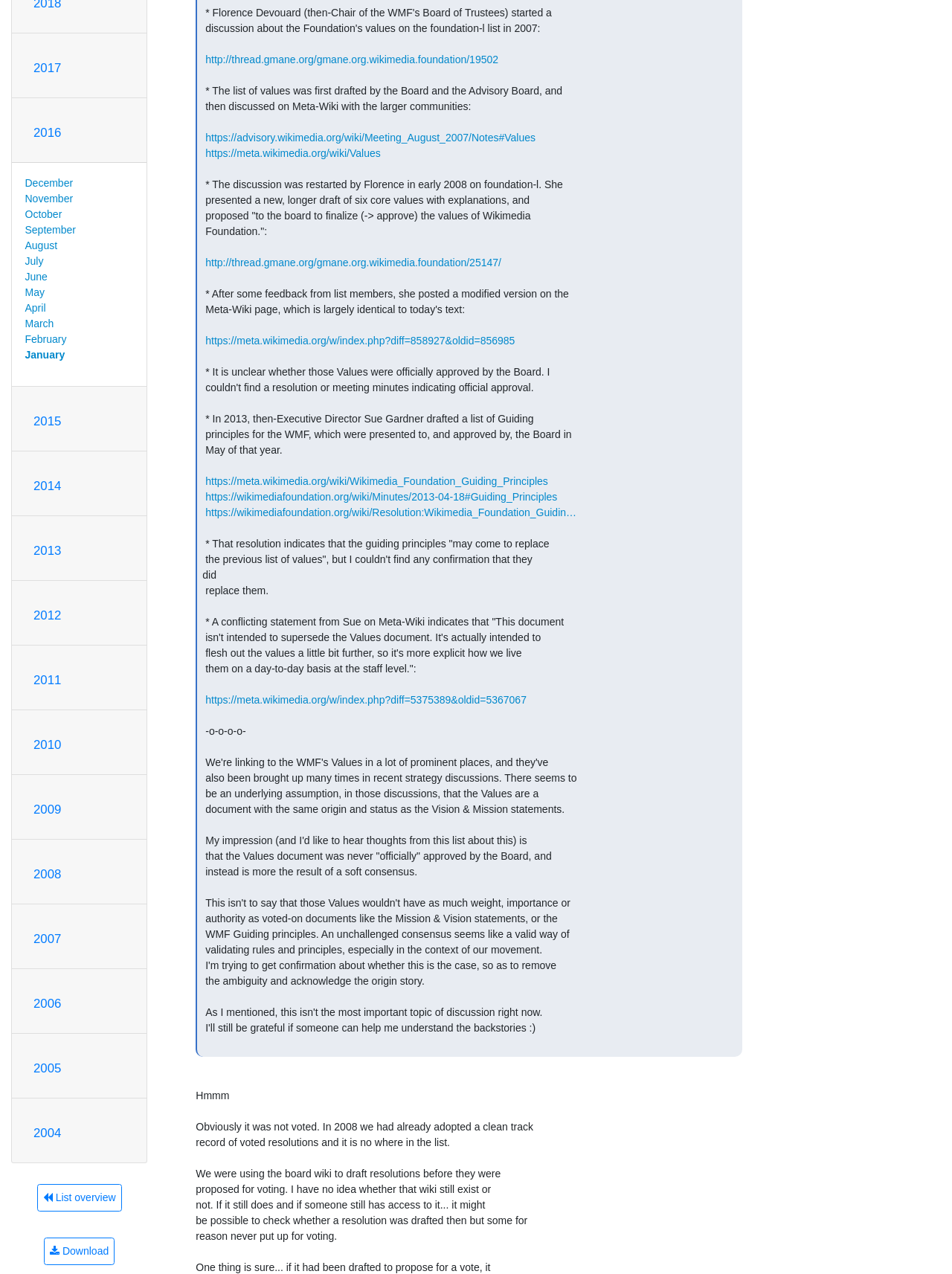Identify the bounding box for the element characterized by the following description: "List overview".

[0.039, 0.929, 0.128, 0.951]